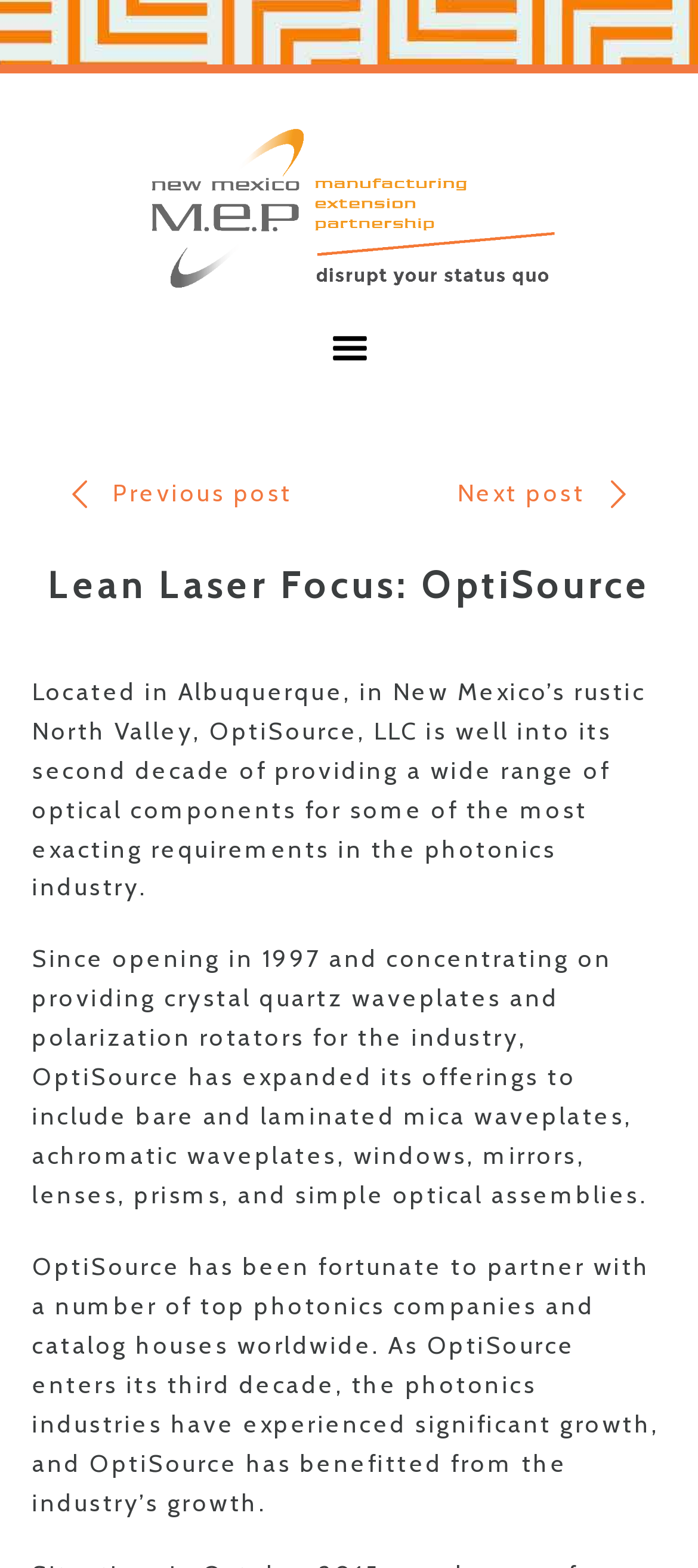Give an extensive and precise description of the webpage.

The webpage is about OptiSource, LLC, a company providing optical components, located in Albuquerque, New Mexico. At the top of the page, there is a large image spanning the entire width, followed by the company name "New Mexico MEP" in text. To the right of the company name is the New Mexico MEP logo, which is an image. 

Below the logo, there is a menu button with a "menu" icon. On the left side of the menu button, there are two links, "Previous post" and "Next post", each accompanied by a chevron icon. 

The main content of the page is divided into three sections. The first section is a heading that reads "Lean Laser Focus: OptiSource". Below the heading, there is a paragraph of text that describes OptiSource's location and its provision of optical components. 

The second section is another paragraph of text that explains the company's expansion of offerings over the years. The third section is a paragraph that discusses the company's partnerships with top photonics companies and its growth in the industry.